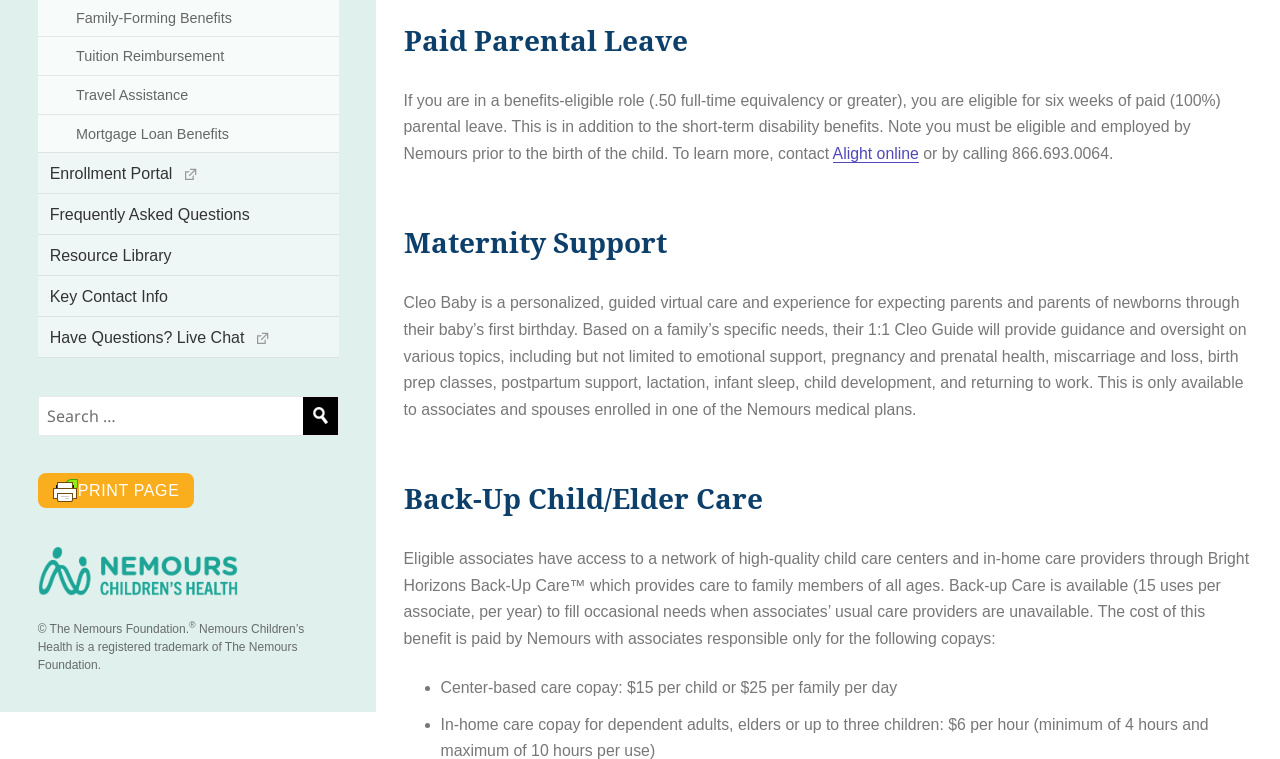Can you find the bounding box coordinates for the UI element given this description: "Have Questions? Live Chat"? Provide the coordinates as four float numbers between 0 and 1: [left, top, right, bottom].

[0.029, 0.418, 0.265, 0.471]